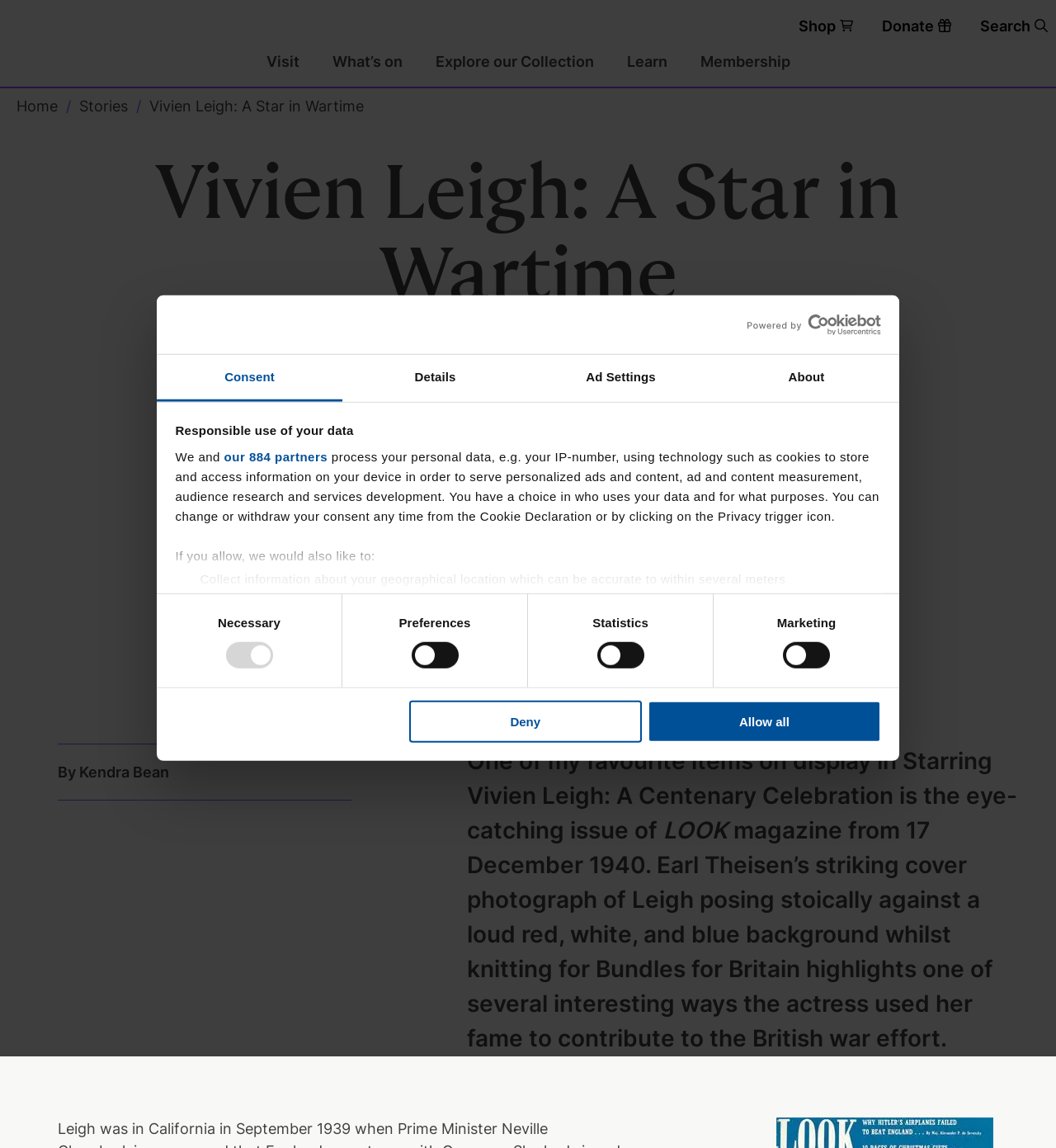Can you provide the bounding box coordinates for the element that should be clicked to implement the instruction: "Go to the 'Shop' page"?

[0.748, 0.005, 0.816, 0.041]